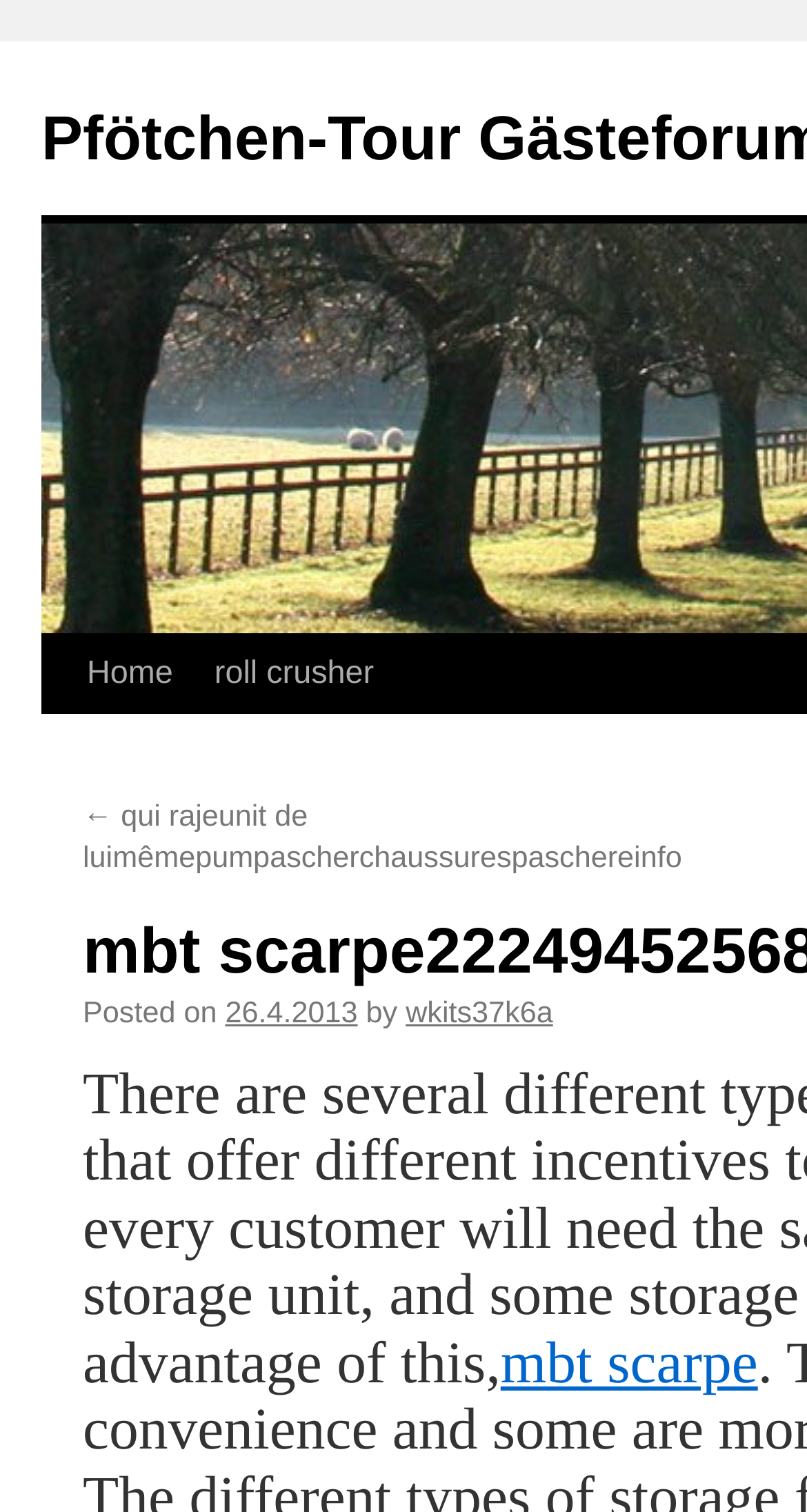Answer succinctly with a single word or phrase:
What is the first link on the webpage?

Skip to content